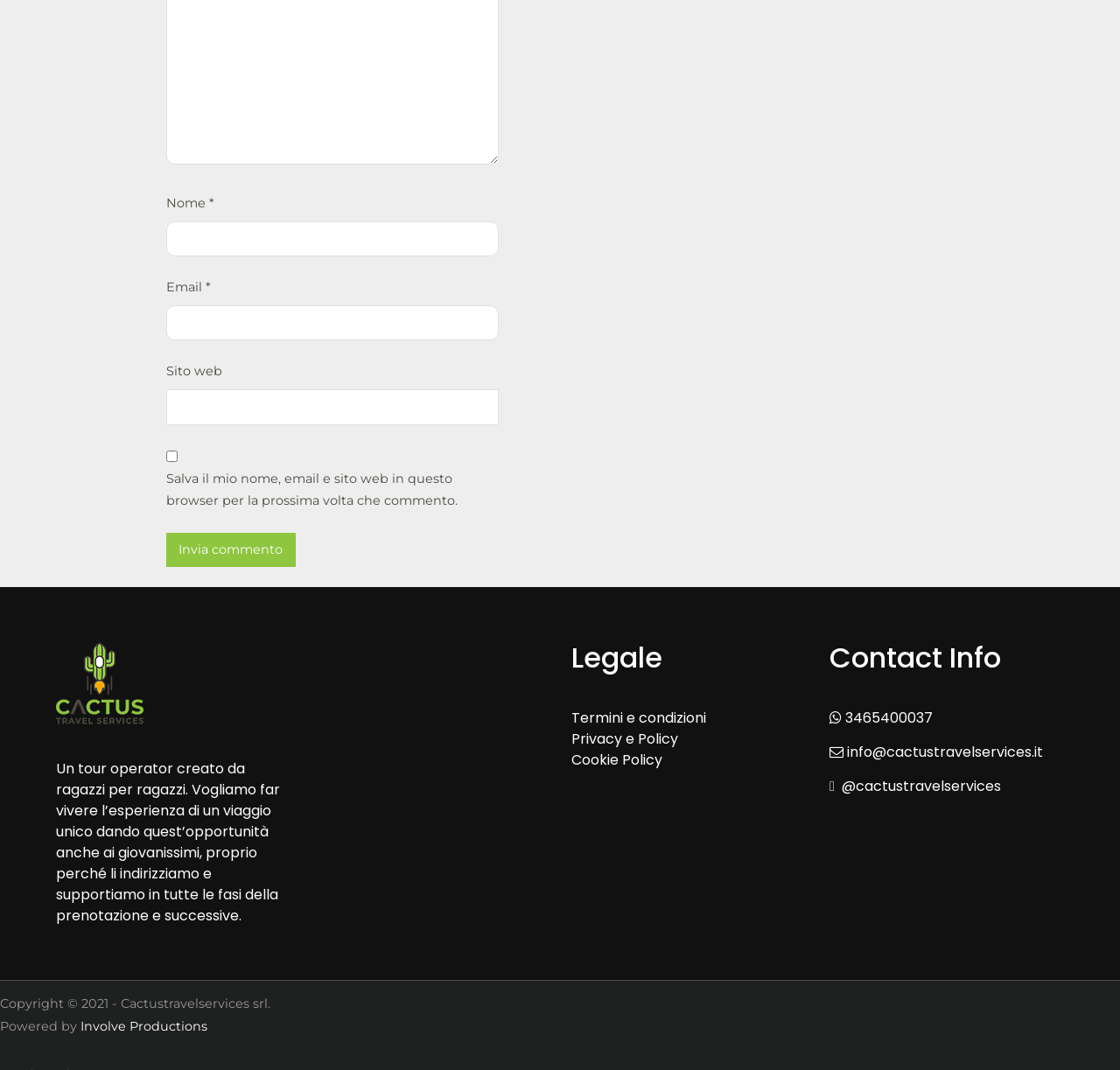What is the purpose of the form?
Please interpret the details in the image and answer the question thoroughly.

The form contains fields for name, email, and website, and a checkbox to save the information for future comments. The presence of a 'Invia commento' button suggests that the form is used to submit a comment.